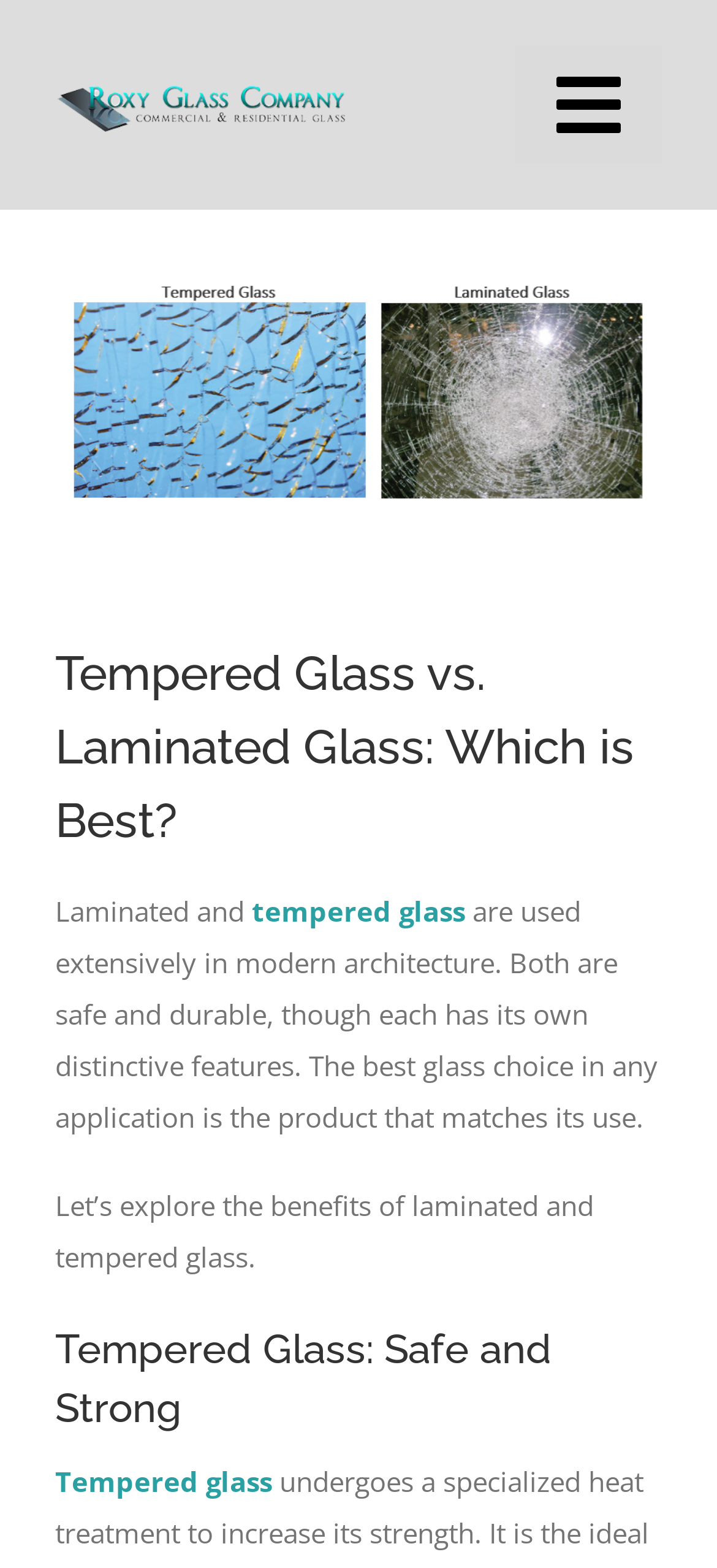Please identify the bounding box coordinates for the region that you need to click to follow this instruction: "Go to the top of the page".

[0.862, 0.692, 0.974, 0.744]